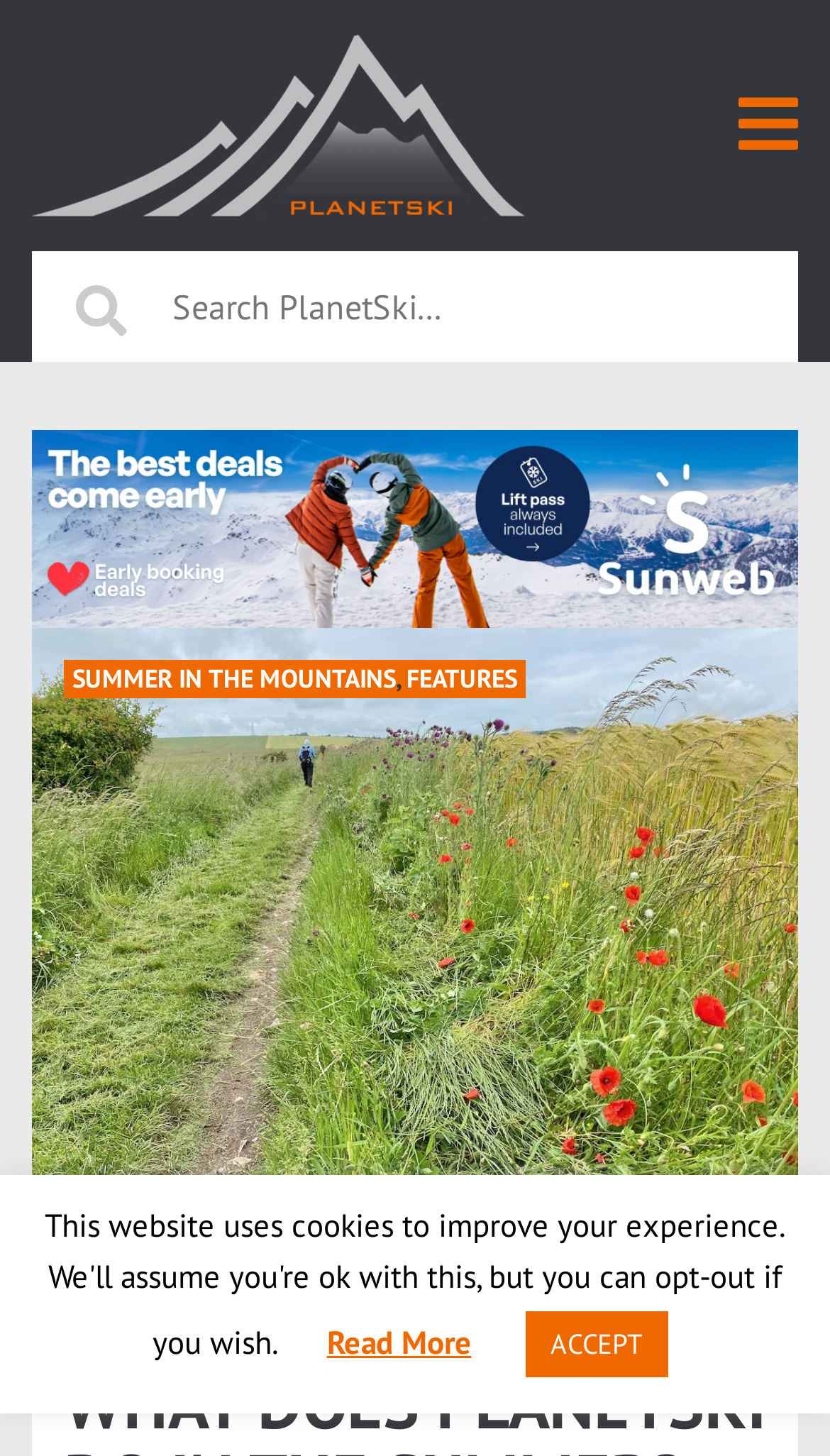Please give a concise answer to this question using a single word or phrase: 
What is the logo of the website?

PlanetSki Logo